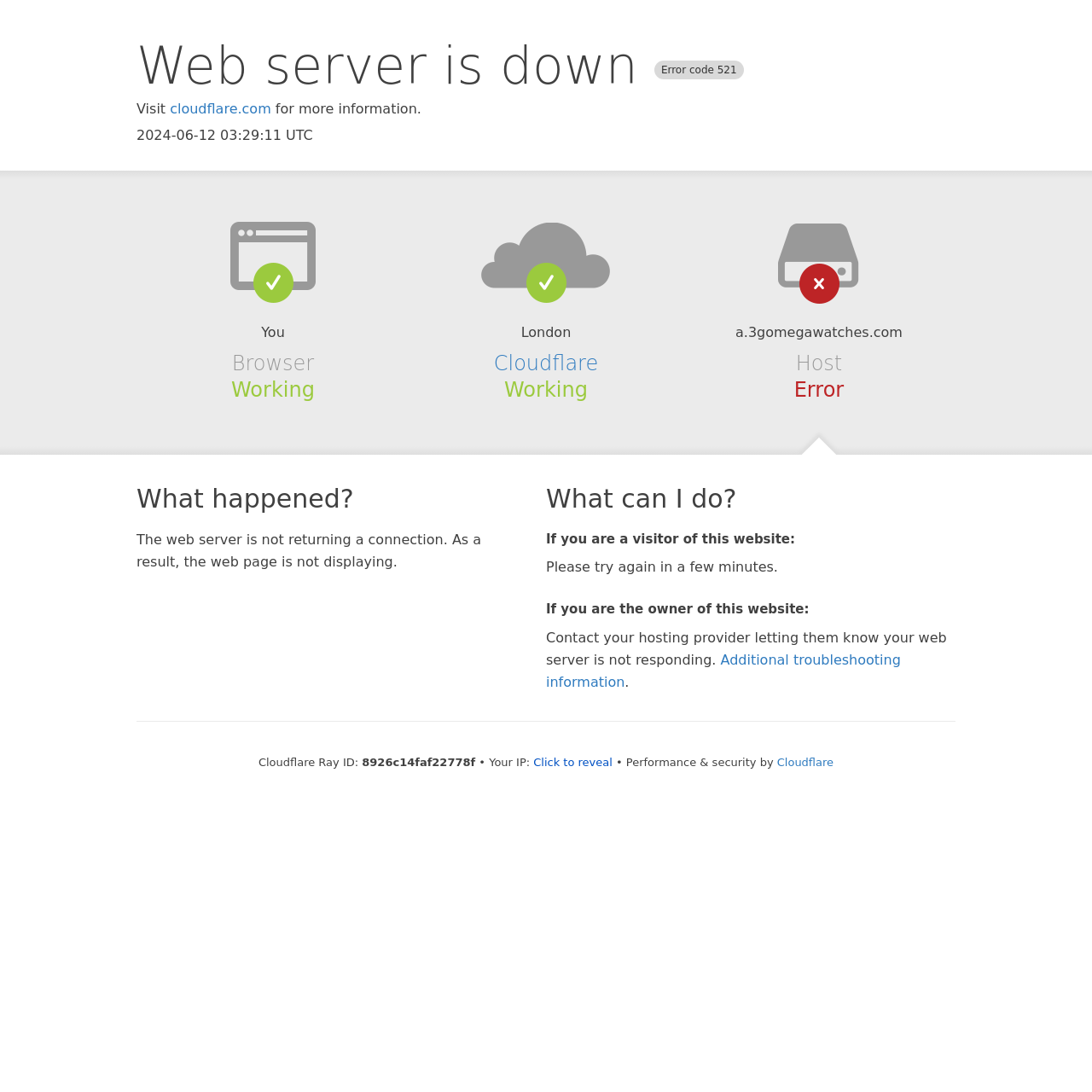What is the current status of the browser?
Please provide a full and detailed response to the question.

The status of the browser is mentioned as 'Working' in the section 'Browser' on the webpage.